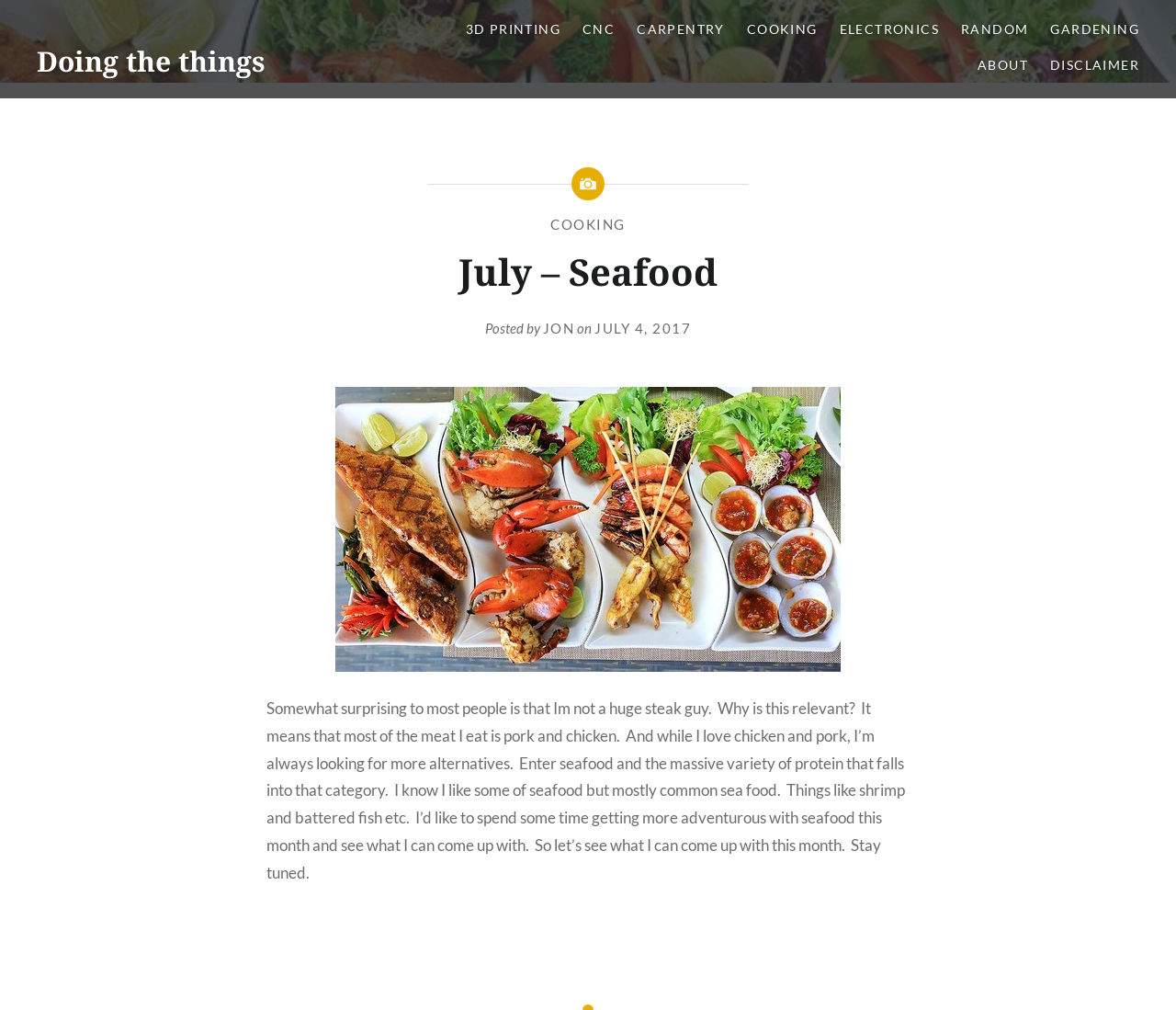Explain in detail what is displayed on the webpage.

This webpage is a personal blog post titled "July – Seafood" with a focus on cooking and exploring seafood options. At the top, there is a navigation menu with links to various categories, including "3D PRINTING", "CNC", "CARPENTRY", "COOKING", "ELECTRONICS", "RANDOM", "GARDENING", "ABOUT", and "DISCLAIMER". 

Below the navigation menu, the blog post title "July – Seafood" is displayed prominently. The author, "JON", is credited with posting the article on "JULY 4, 2017". 

The main content of the blog post is a personal reflection on the author's eating habits, specifically their preference for pork and chicken over steak. The author expresses their desire to explore seafood options and become more adventurous in their cooking. The text is divided into paragraphs, with the author sharing their thoughts and plans for the month.

There are no images on the page. The overall layout is simple, with a clear hierarchy of headings and text. The navigation menu is positioned at the top, with the blog post content taking up the majority of the page.